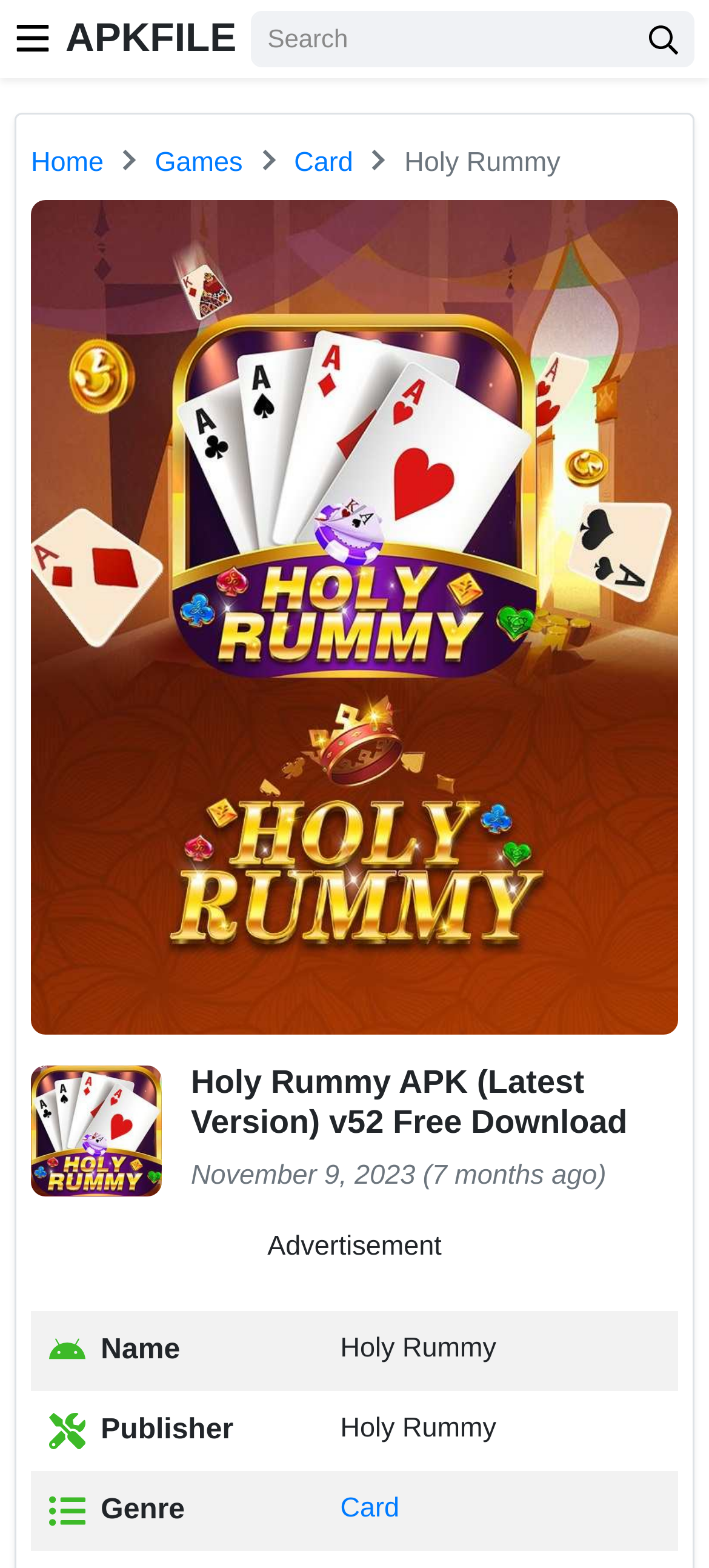Please identify the bounding box coordinates of the area that needs to be clicked to fulfill the following instruction: "Click the Nav Menu button."

[0.021, 0.0, 0.072, 0.049]